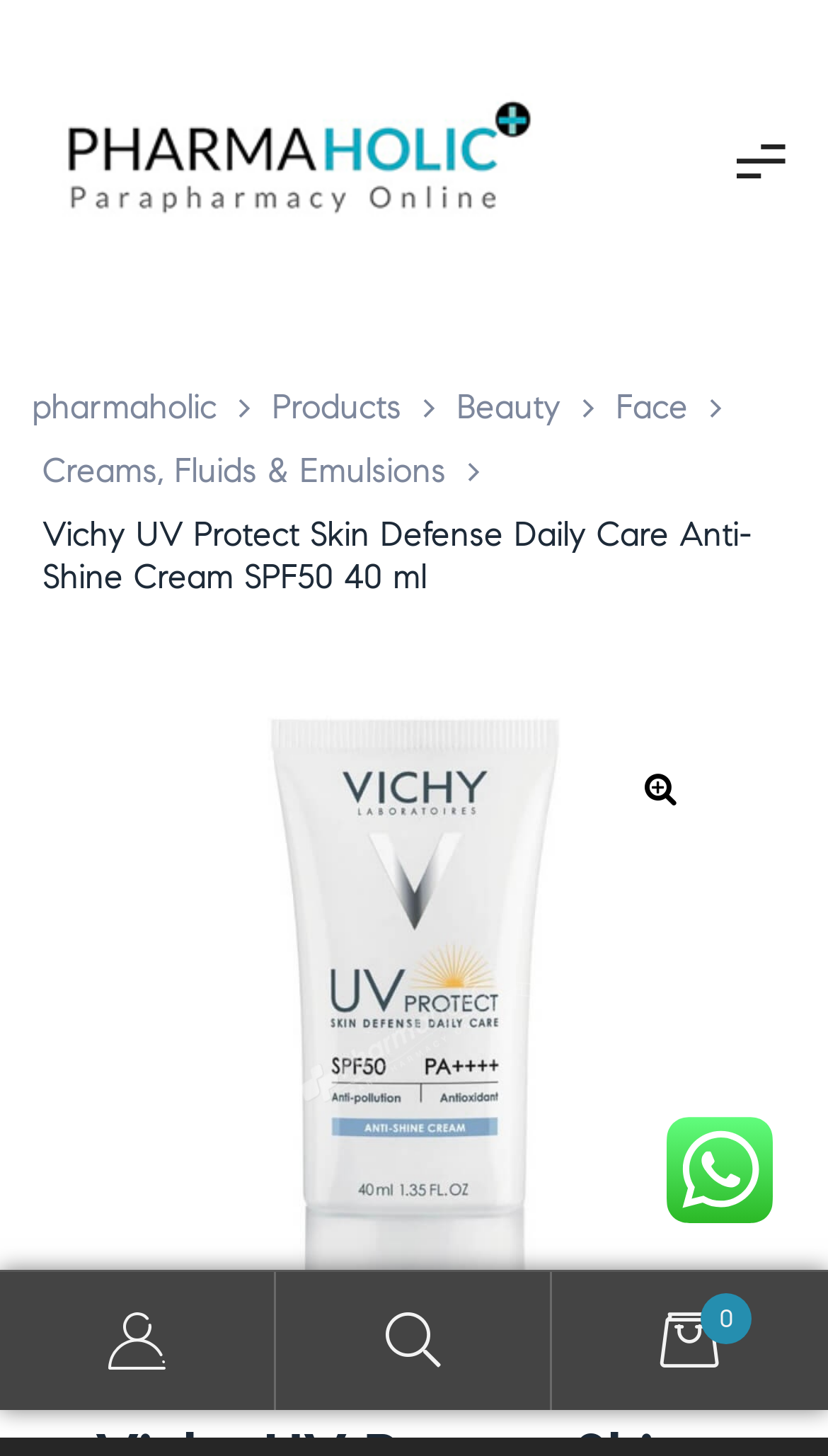Offer a comprehensive description of the webpage’s content and structure.

The webpage is about Vichy UV Protect Skin Defense Daily Care Anti-Shine Cream SPF50, a product for skin protection. At the top, there is a navigation menu with links to "Products", "Beauty", "Face", and "Creams, Fluids & Emulsions". Below the navigation menu, the product name "Vichy UV Protect Skin Defense Daily Care Anti-Shine Cream SPF50 40 ml" is displayed prominently.

To the right of the product name, there is a rating section with a single star icon and a link to the product. Below the product name, there is a large image of the product, which takes up most of the page. The image is accompanied by a link to the product.

At the very top of the page, there is a link to the website's homepage, "Pharmaholic", and a link to the current page. At the bottom of the page, there are three icons: "My Account", "Search", and a shopping cart icon with a "0" indicator, suggesting that the cart is empty. To the right of these icons, there is a small image, likely a logo or a promotional icon.

Overall, the webpage is focused on showcasing the product and providing easy access to related information and actions.